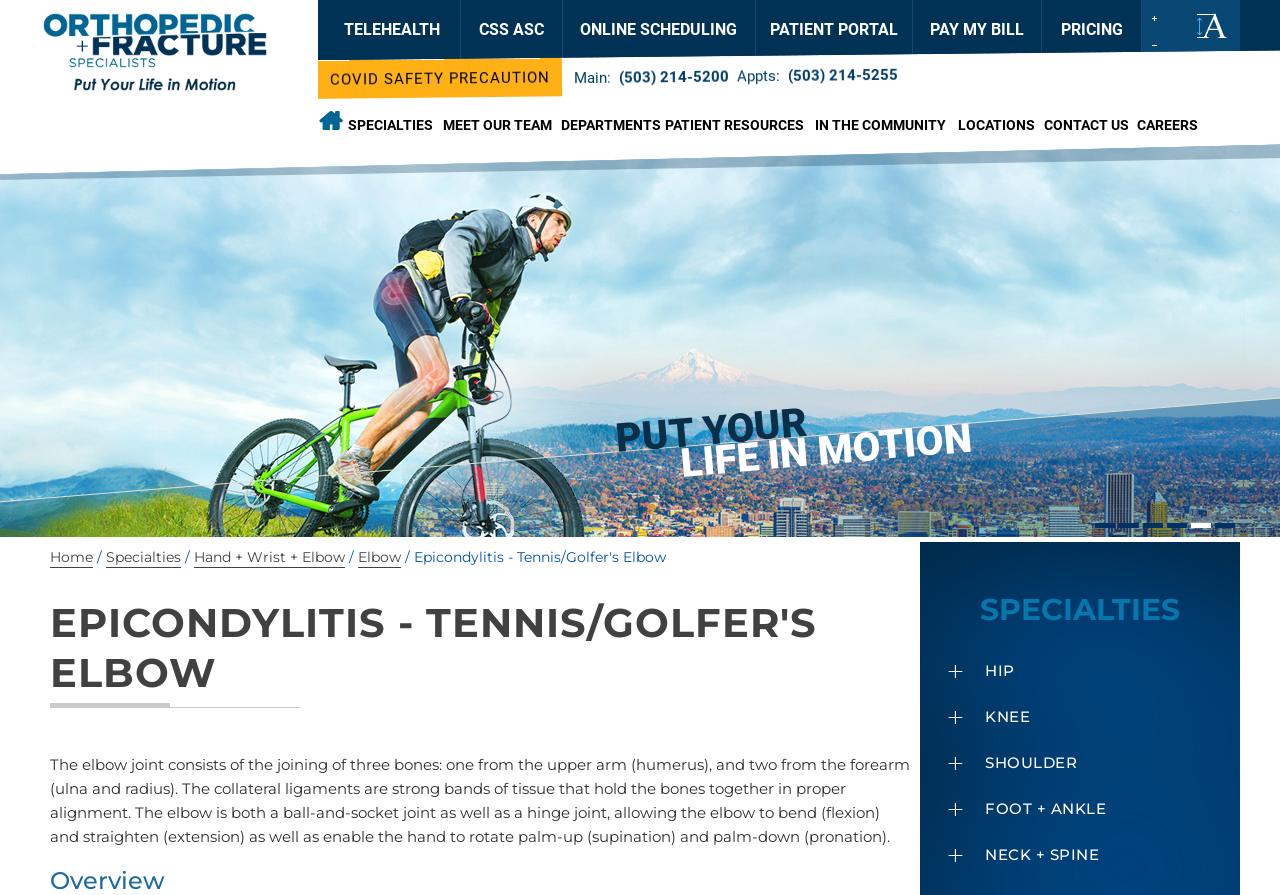What is the phone number for appointments?
Based on the screenshot, provide your answer in one word or phrase.

(503) 214-5255